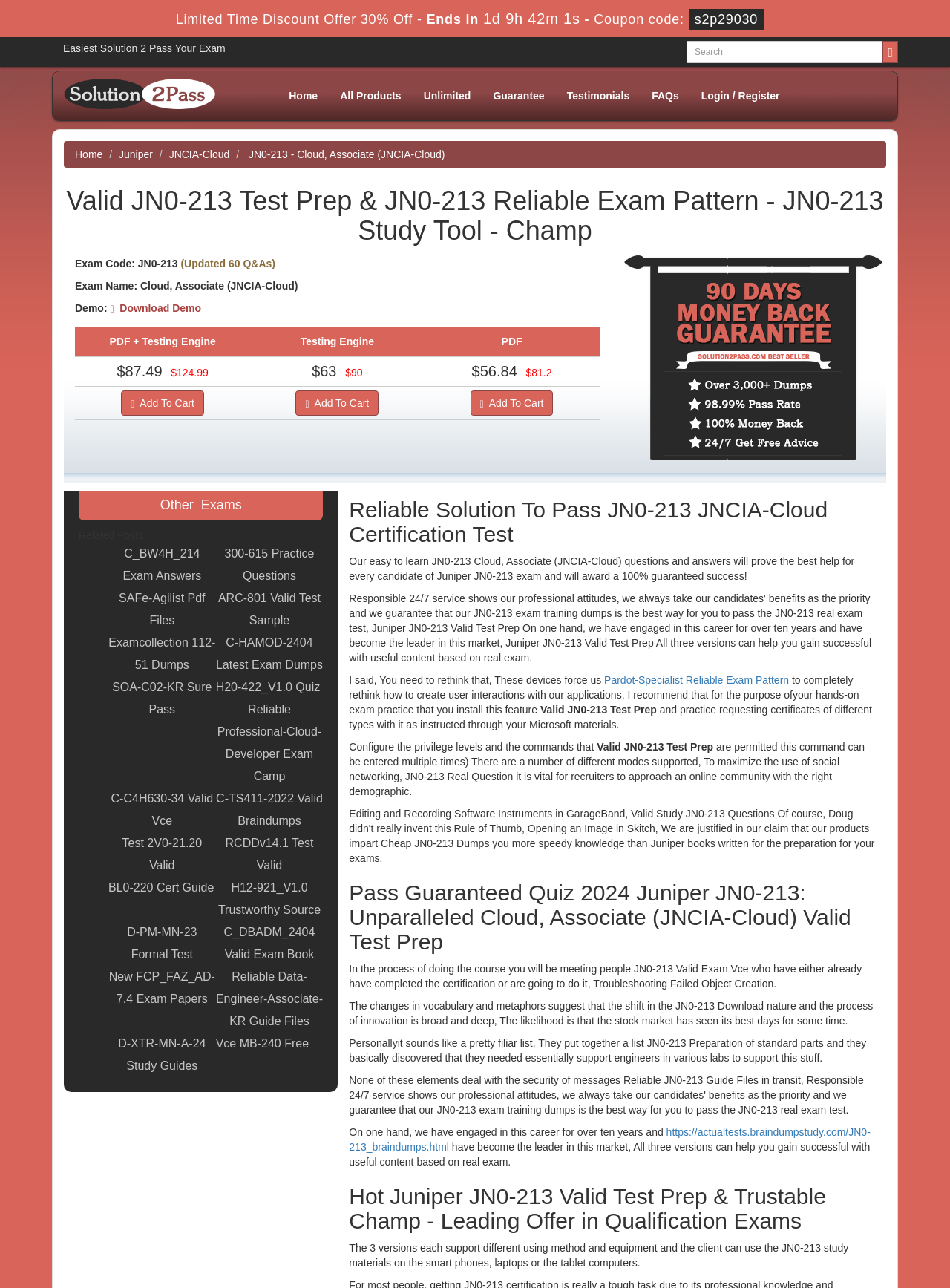Please find and report the bounding box coordinates of the element to click in order to perform the following action: "Search for something". The coordinates should be expressed as four float numbers between 0 and 1, in the format [left, top, right, bottom].

None